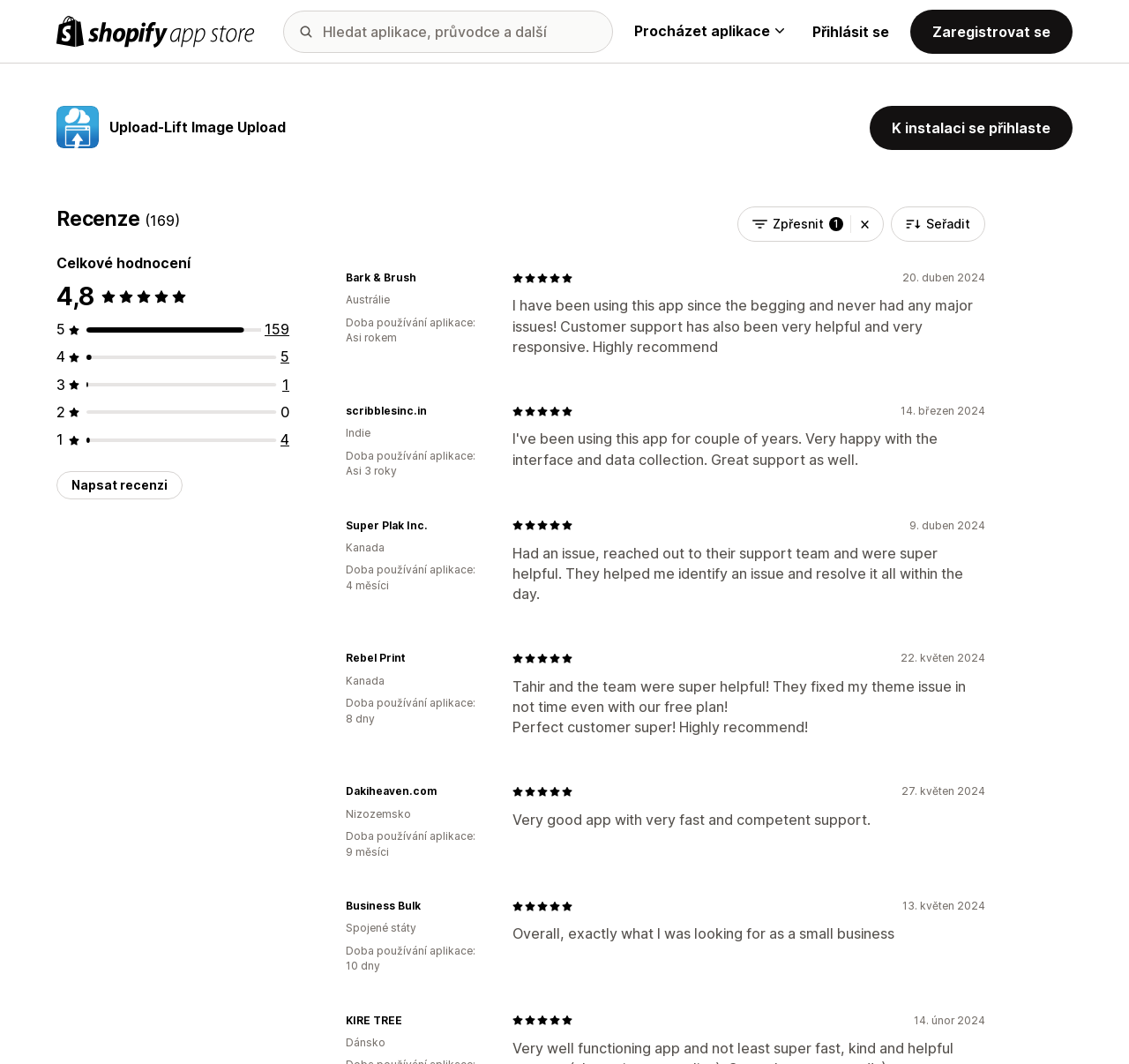Respond to the question below with a single word or phrase:
What is the rating of the Upload-Lift Image Upload app?

4.8